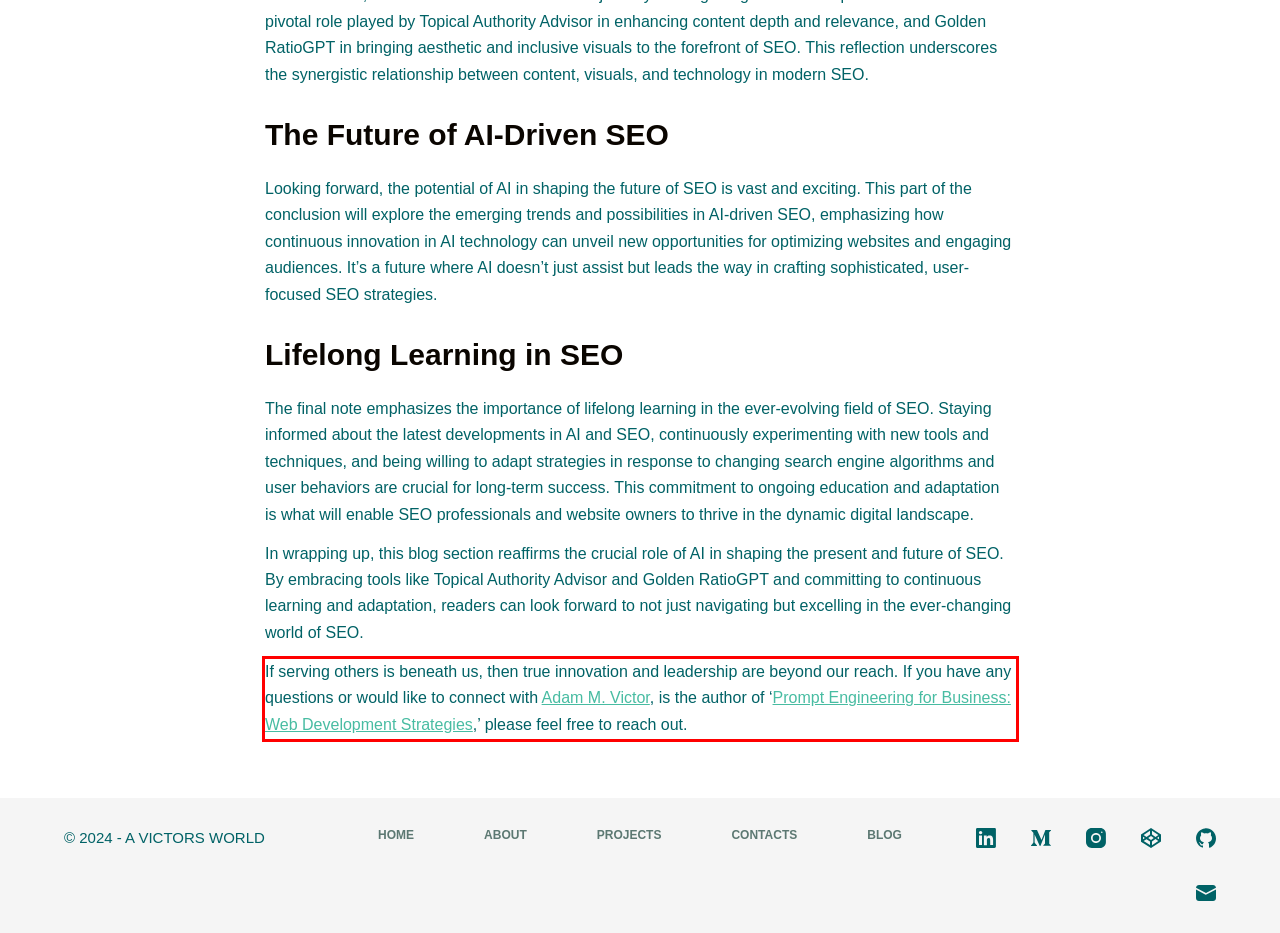Perform OCR on the text inside the red-bordered box in the provided screenshot and output the content.

If serving others is beneath us, then true innovation and leadership are beyond our reach. If you have any questions or would like to connect with Adam M. Victor, is the author of ‘Prompt Engineering for Business: Web Development Strategies,’ please feel free to reach out.